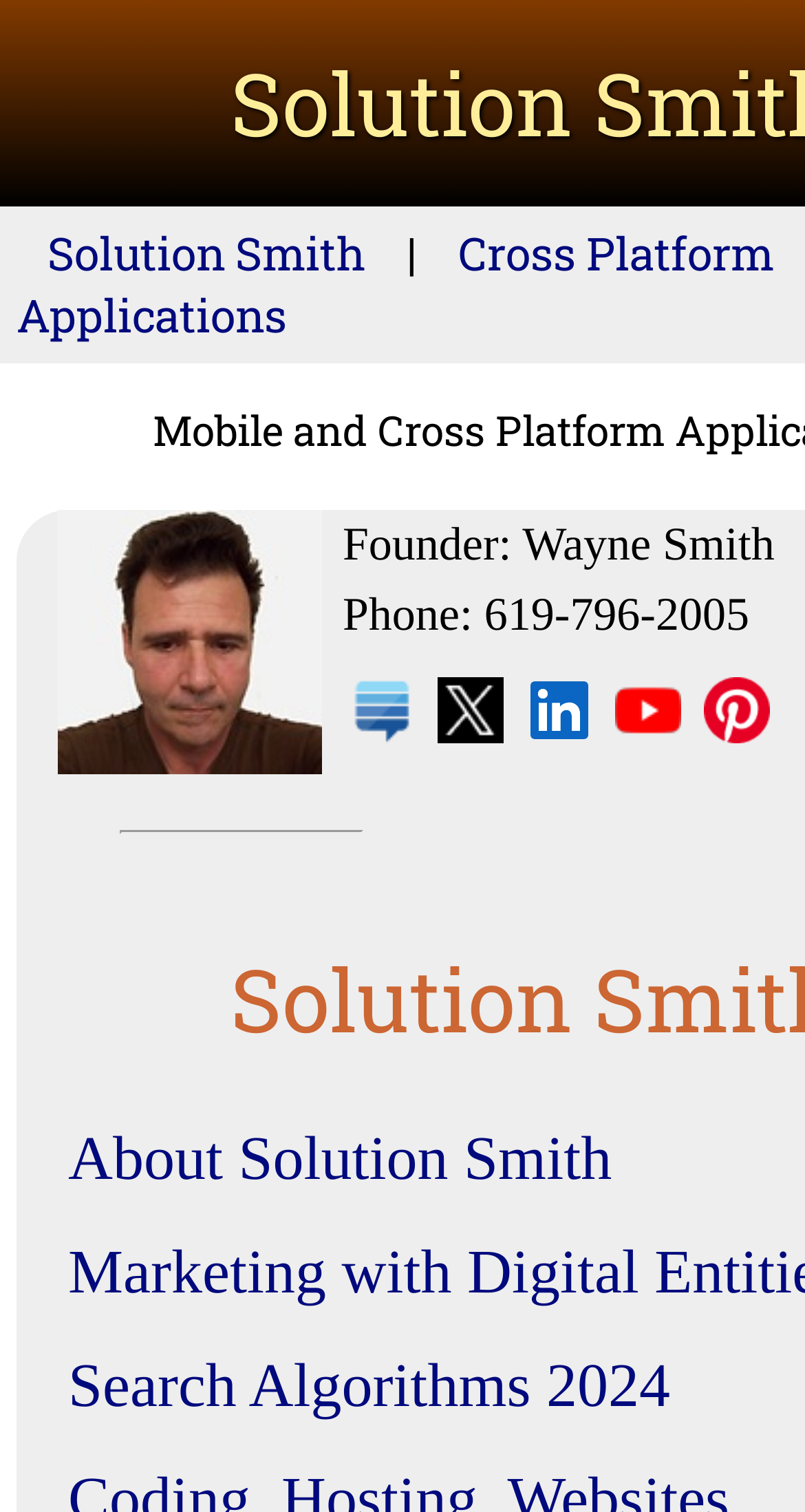Point out the bounding box coordinates of the section to click in order to follow this instruction: "follow Solution Smith on Twitter".

[0.536, 0.473, 0.633, 0.503]